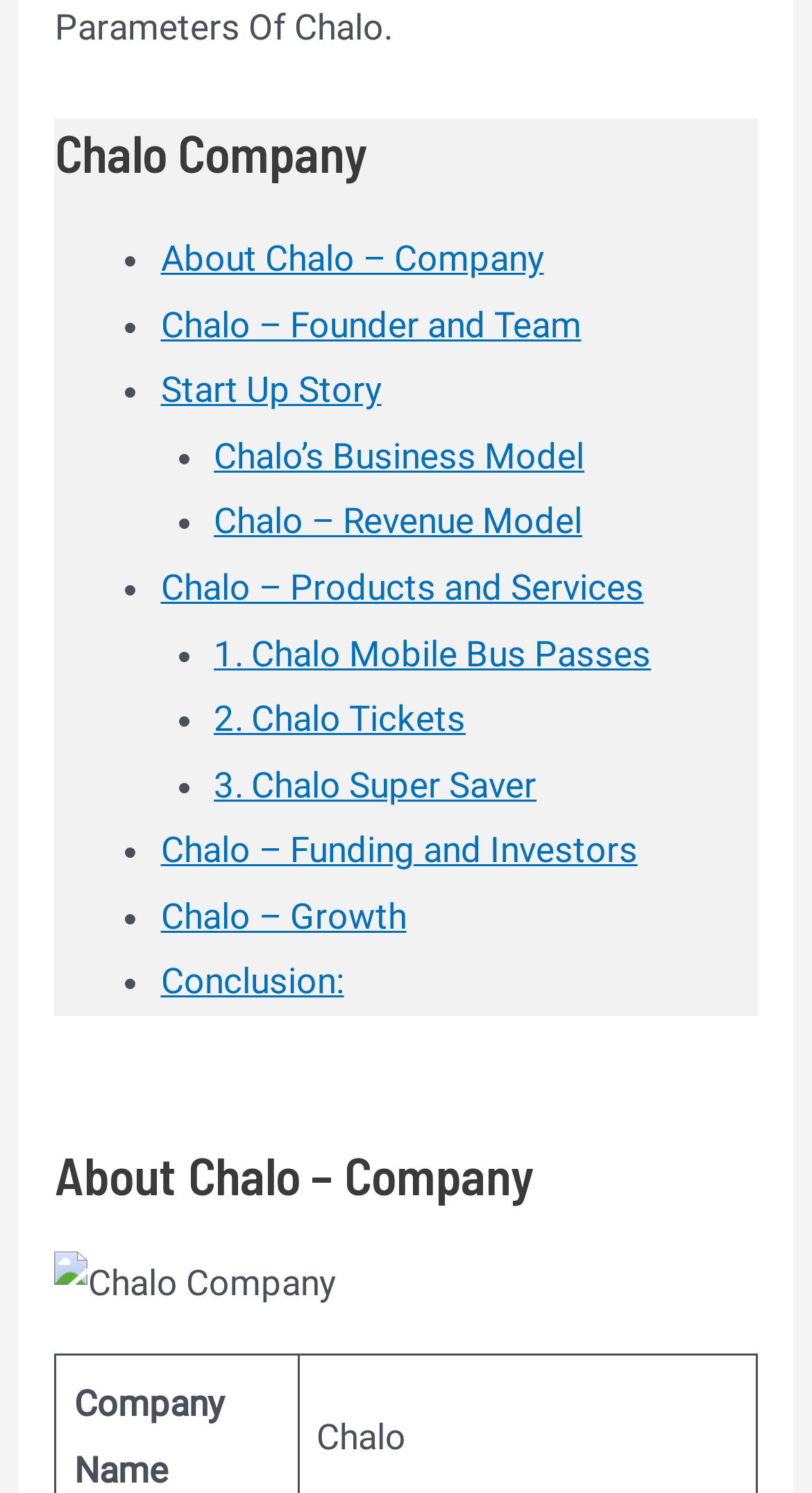Extract the bounding box coordinates for the HTML element that matches this description: "2. Chalo Tickets". The coordinates should be four float numbers between 0 and 1, i.e., [left, top, right, bottom].

[0.263, 0.467, 0.574, 0.495]